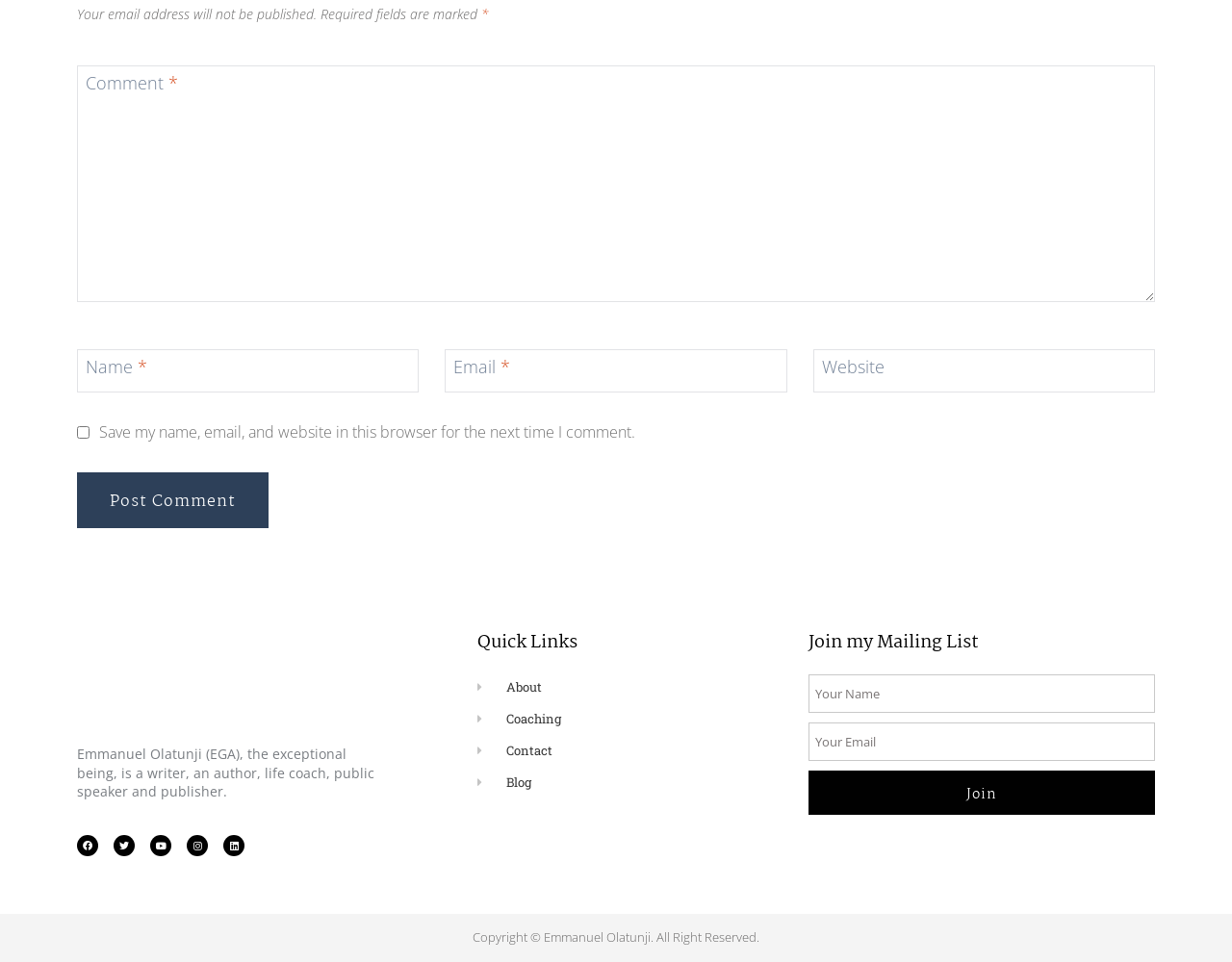Respond with a single word or phrase to the following question:
What is the purpose of the 'Post Comment' button?

To post a comment